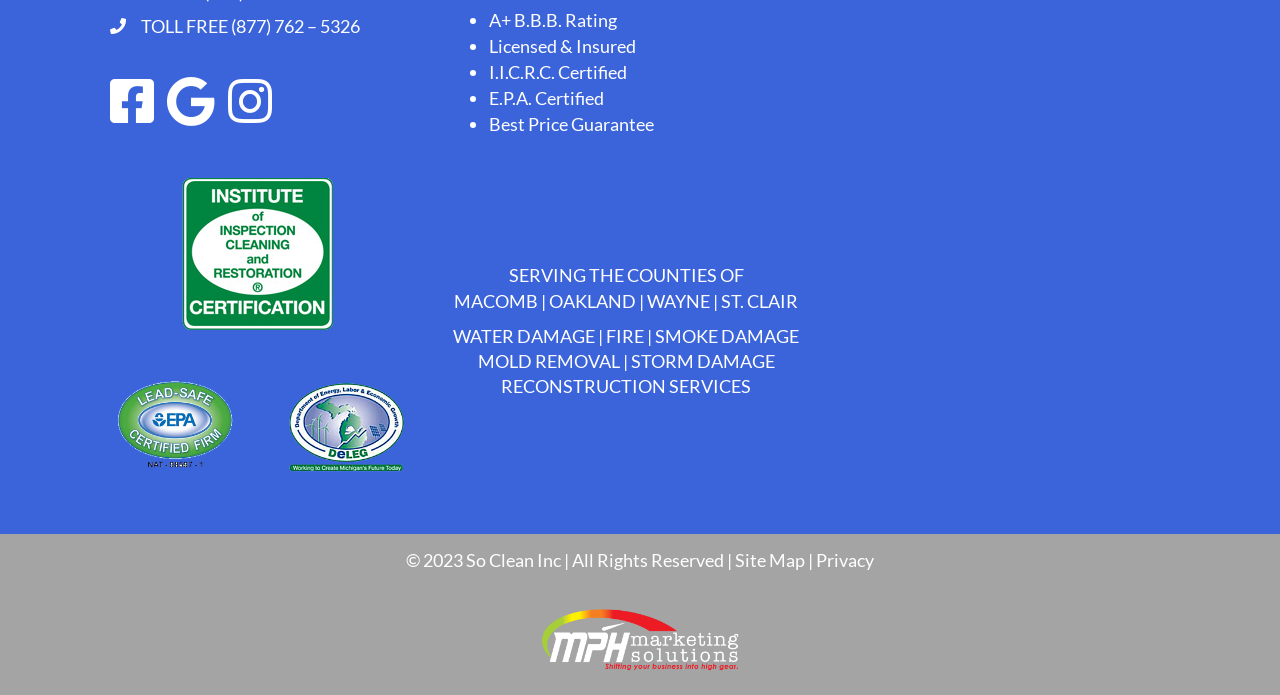Please locate the bounding box coordinates of the element that needs to be clicked to achieve the following instruction: "Learn about water damage services". The coordinates should be four float numbers between 0 and 1, i.e., [left, top, right, bottom].

[0.354, 0.467, 0.465, 0.499]